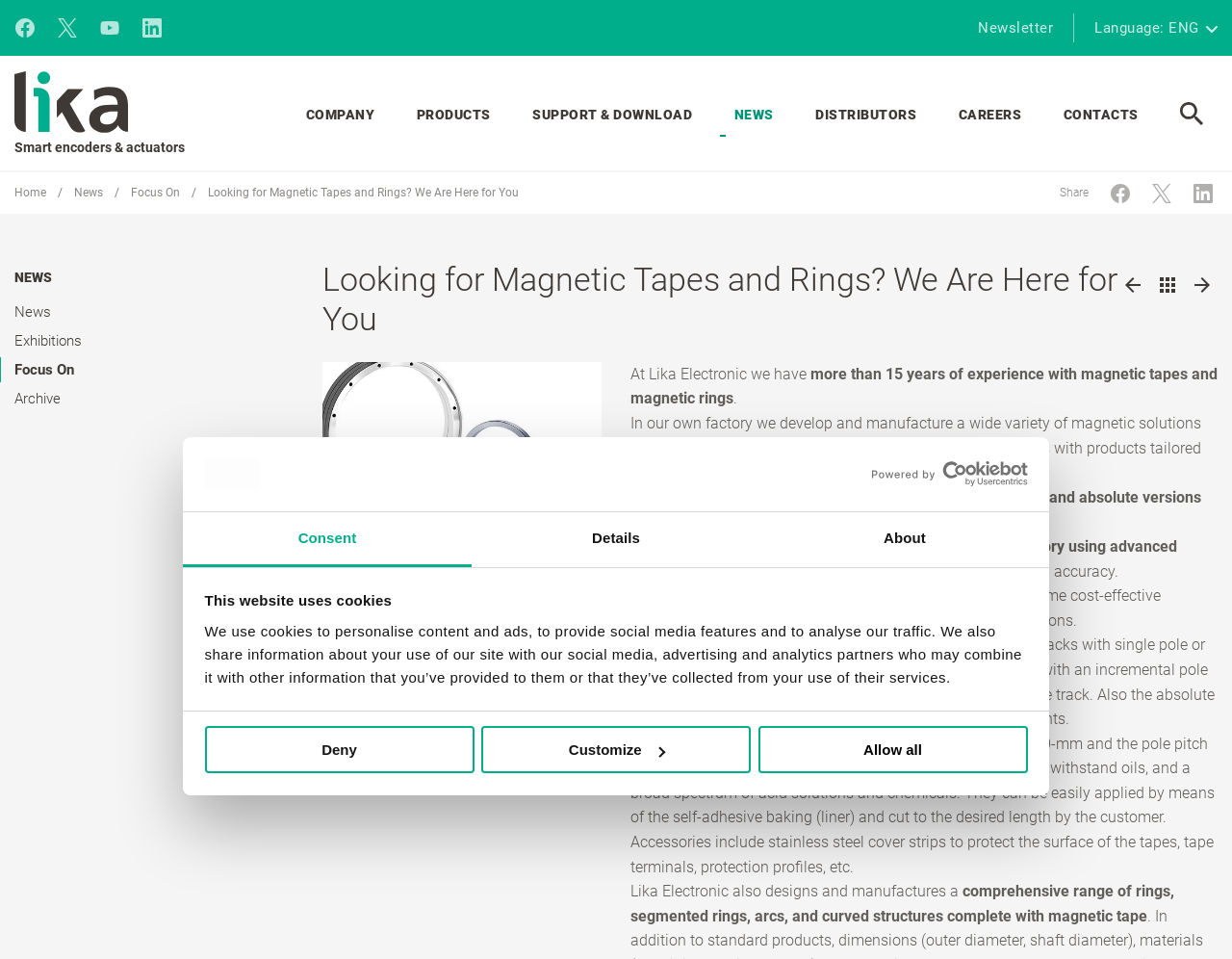Locate the UI element described as follows: "Deny". Return the bounding box coordinates as four float numbers between 0 and 1 in the order [left, top, right, bottom].

[0.166, 0.757, 0.385, 0.807]